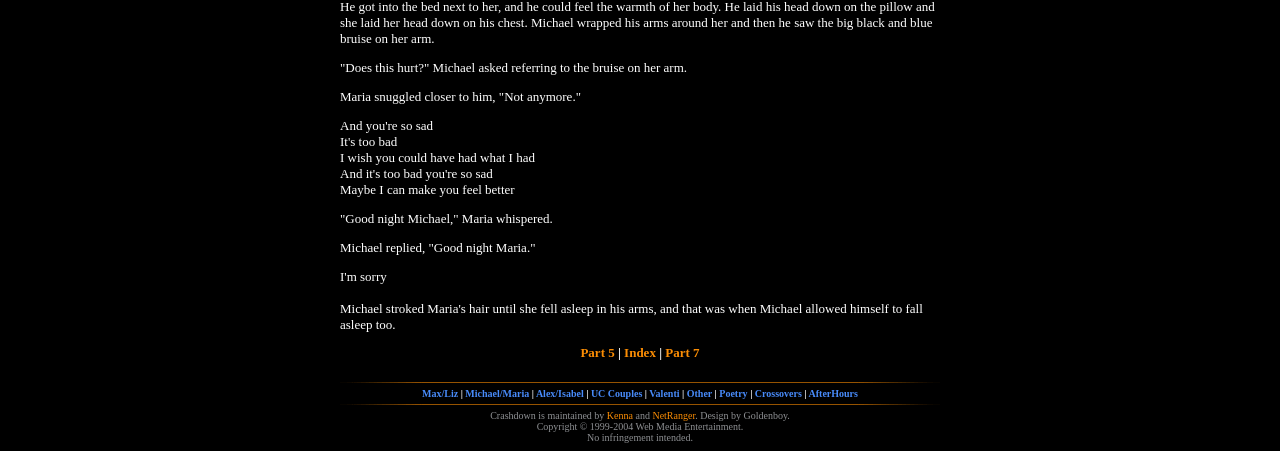What is the copyright notice at the bottom of the page?
Using the visual information, respond with a single word or phrase.

1999-2004 Web Media Entertainment